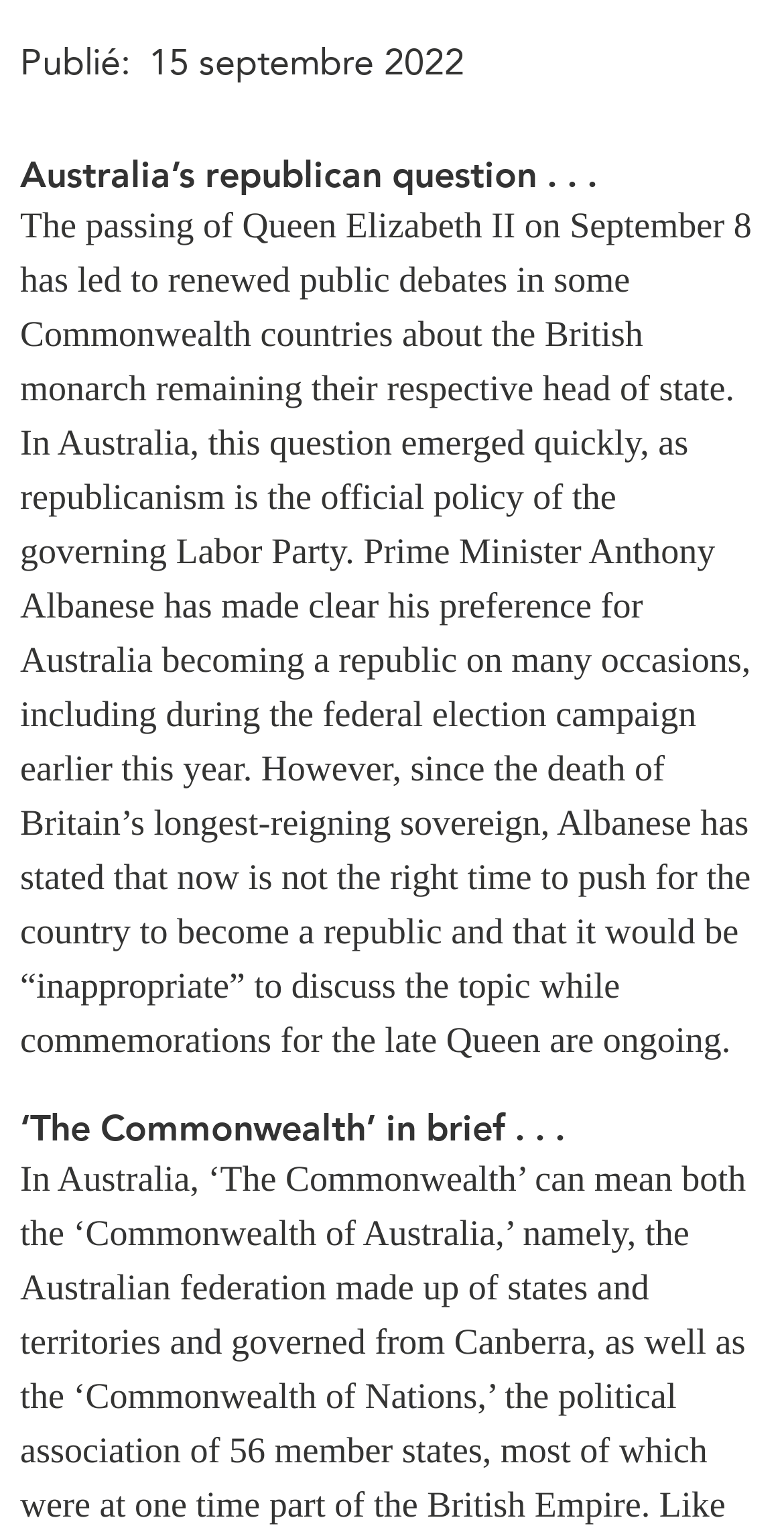Extract the bounding box for the UI element that matches this description: "Durabilité en Asie".

[0.077, 0.719, 0.364, 0.746]